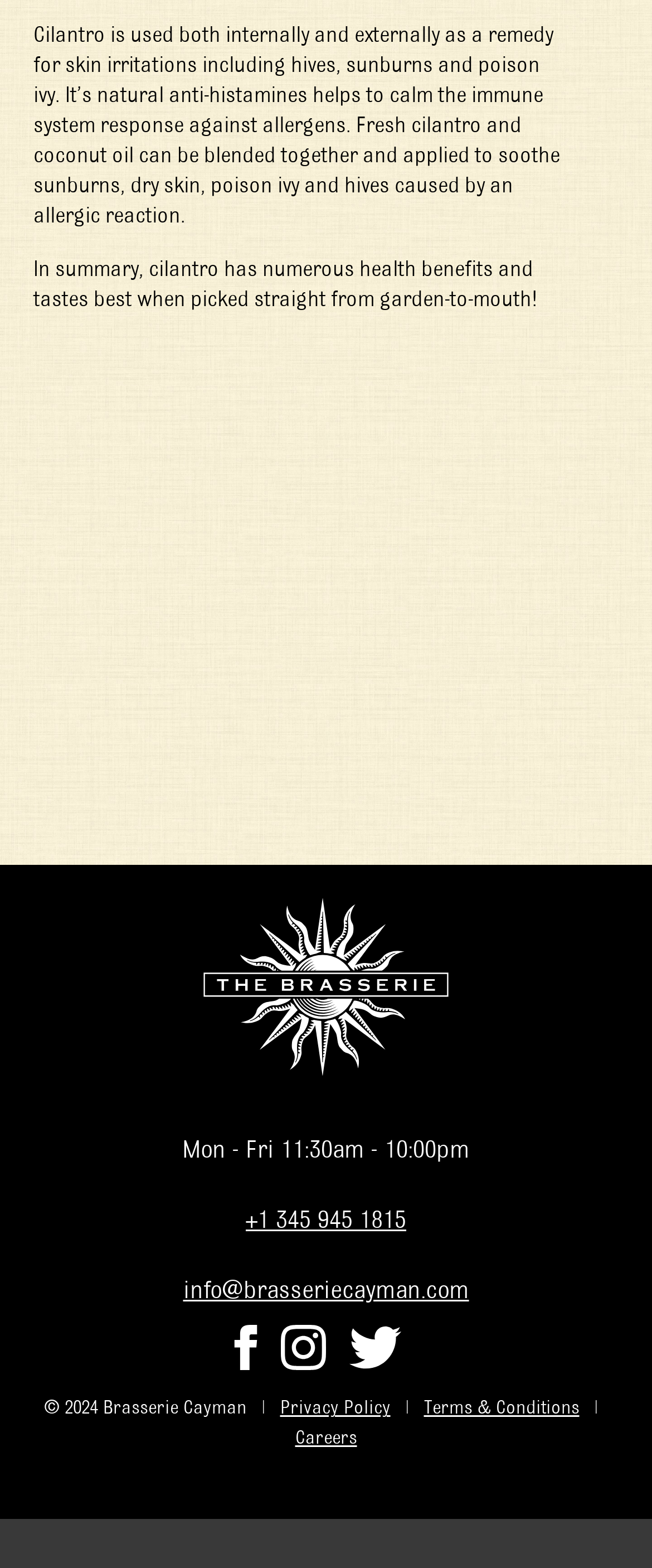Please predict the bounding box coordinates of the element's region where a click is necessary to complete the following instruction: "Call the restaurant". The coordinates should be represented by four float numbers between 0 and 1, i.e., [left, top, right, bottom].

[0.377, 0.77, 0.623, 0.787]